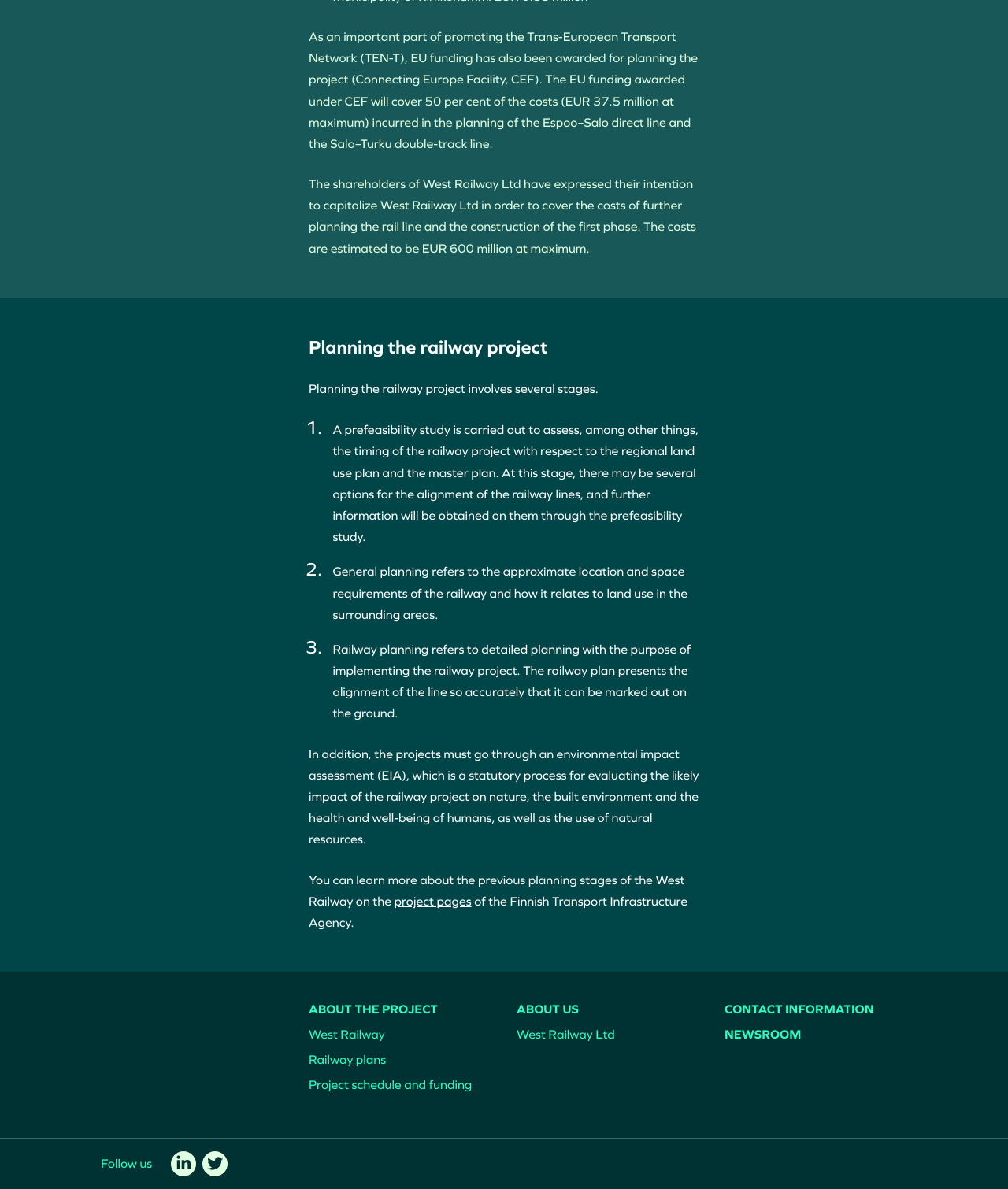Bounding box coordinates are to be given in the format (top-left x, top-left y, bottom-right x, bottom-right y). All values must be floating point numbers between 0 and 1. Provide the bounding box coordinate for the UI element described as: aria-label="twitter"

[0.201, 0.968, 0.226, 0.99]